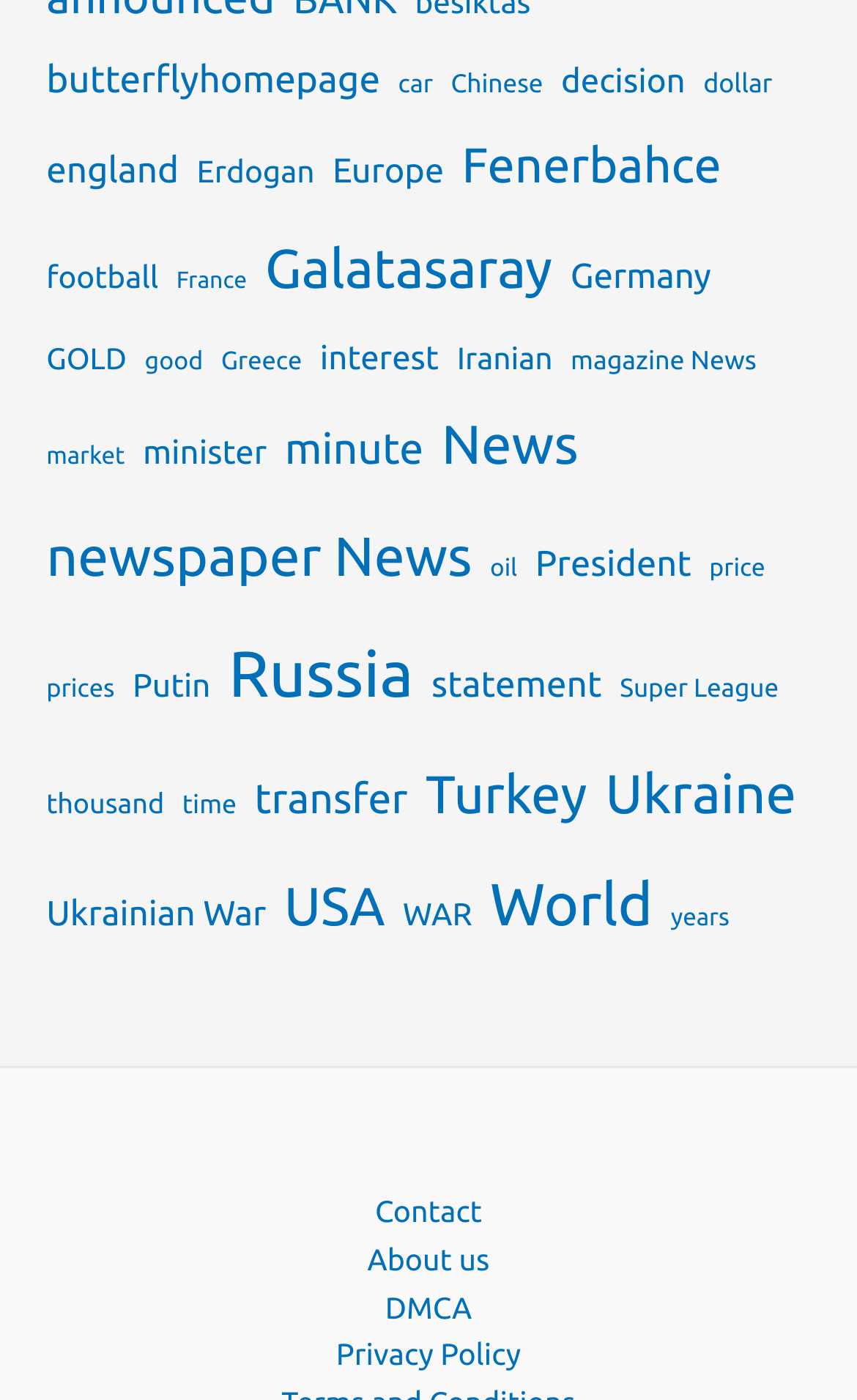Provide a one-word or one-phrase answer to the question:
What is the category related to sports?

Fenerbahce